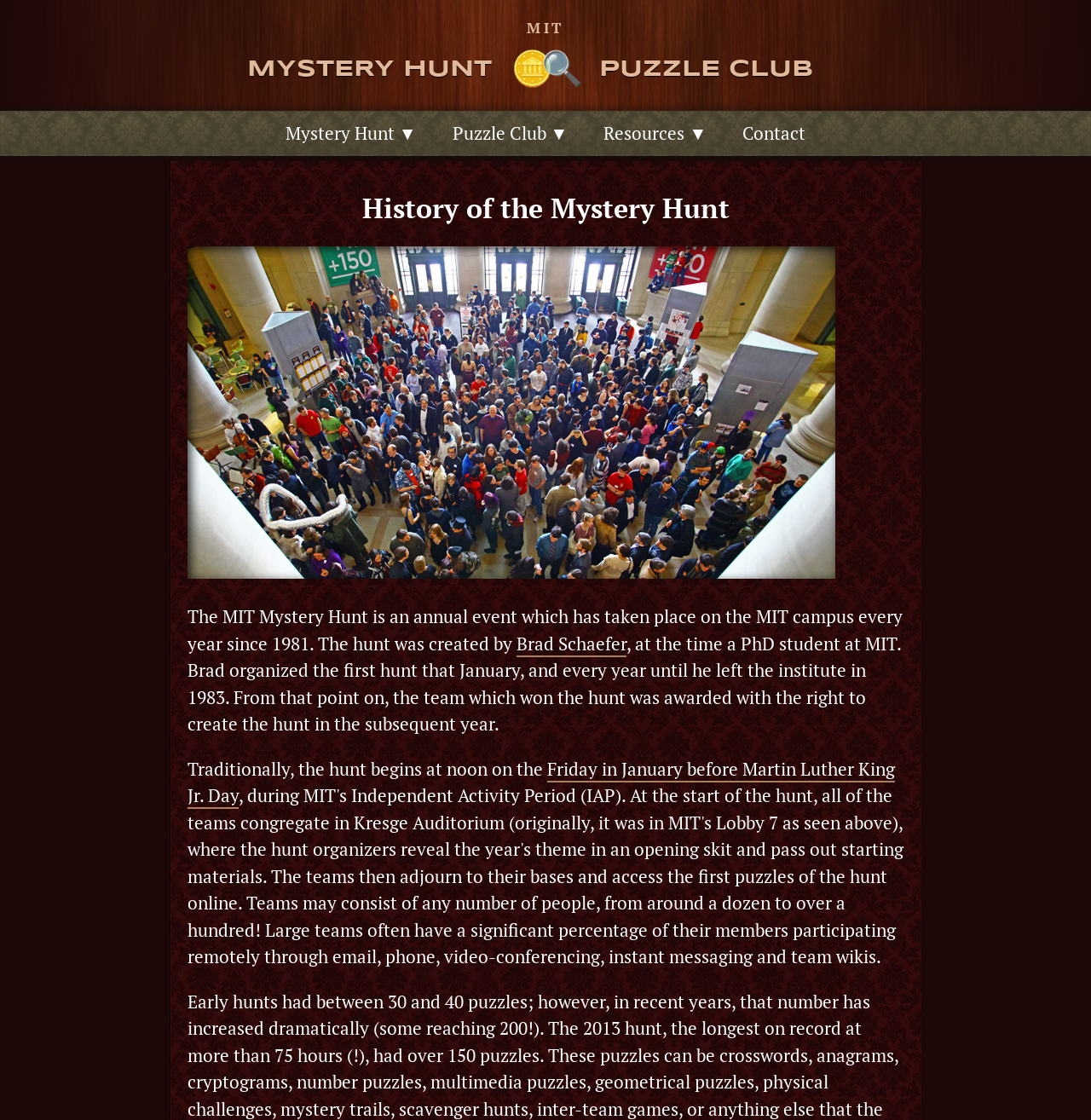When does the MIT Mystery Hunt traditionally begin?
Based on the image, give a concise answer in the form of a single word or short phrase.

Noon on Friday in January